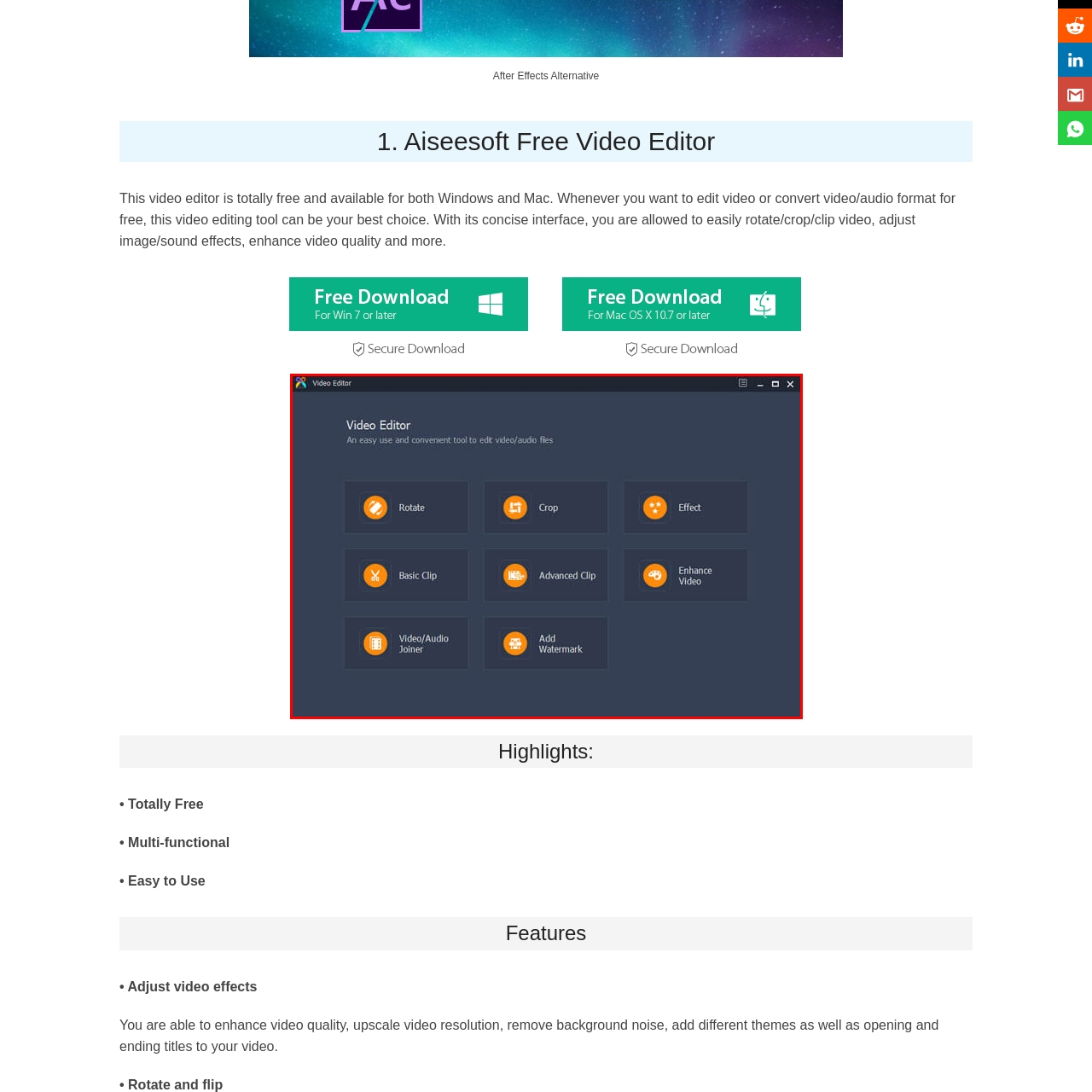Describe extensively the image that is situated inside the red border.

The image showcases the interface of the Aiseesoft Free Video Editor, designed to provide users with an easy and efficient way to edit video and audio files. The layout features several key functional buttons prominently displayed, each represented by intuitive icons that facilitate quick navigation. 

At the top, the heading reads "Video Editor," accompanied by a brief description emphasizing its user-friendly nature and versatility in audio/video editing. Below this, six distinct options are available: 

1. **Rotate** - This function allows users to adjust the orientation of their video.
2. **Crop** - Users can trim their videos to focus on the desired content.
3. **Effect** - This option provides access to various visual enhancements for video content.
4. **Basic Clip** - A straightforward tool for simple cutting and editing.
5. **Advanced Clip** - For more intricate video editing needs.
6. **Enhance Video** - An option to improve the overall quality and clarity of the video.
7. **Video/Audio Joiner** - This feature enables users to merge multiple video or audio files seamlessly.
8. **Add Watermark** - Users can add personalized watermarks to their projects to protect content or provide branding.

The entire interface is designed with a modern aesthetic, featuring a dark background that contrasts with the bright orange icons, making it visually appealing and easy to use. This layout exemplifies the software's goal of making video editing accessible for both beginners and experienced users alike.